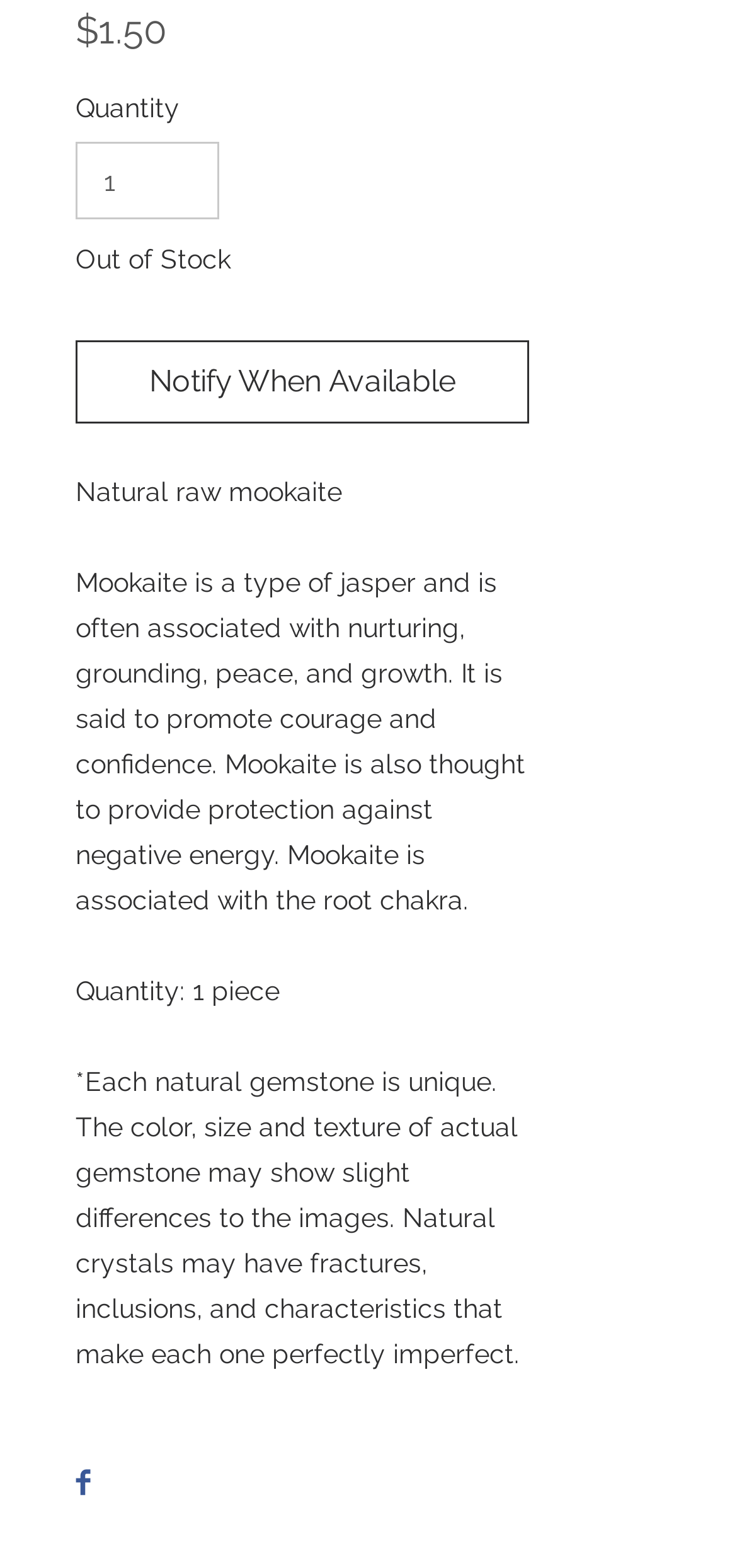Extract the bounding box coordinates for the described element: "aria-label="Share on Facebook"". The coordinates should be represented as four float numbers between 0 and 1: [left, top, right, bottom].

[0.103, 0.936, 0.123, 0.959]